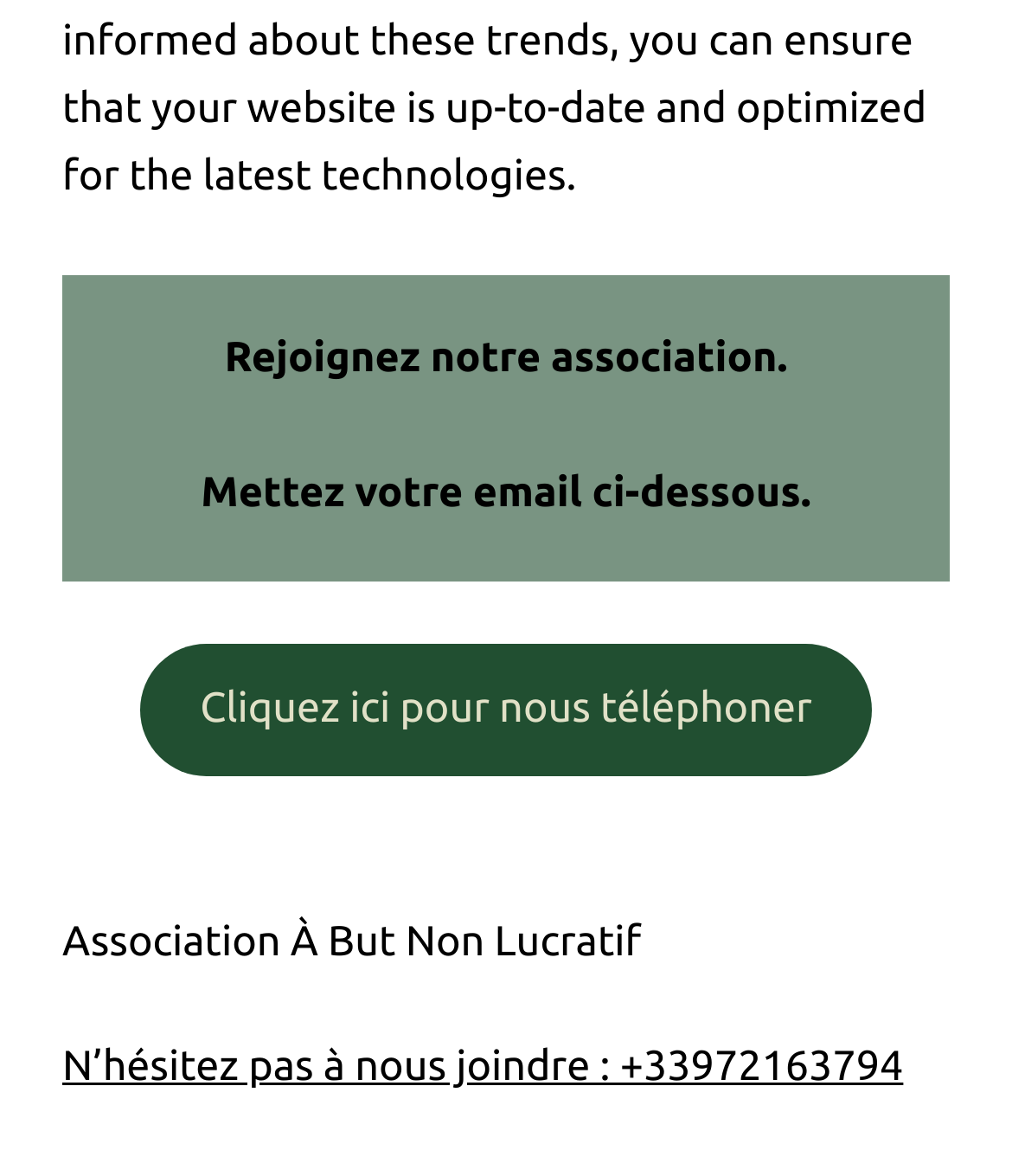Identify the bounding box coordinates for the UI element described as follows: "Association à but non lucratif". Ensure the coordinates are four float numbers between 0 and 1, formatted as [left, top, right, bottom].

[0.062, 0.781, 0.634, 0.821]